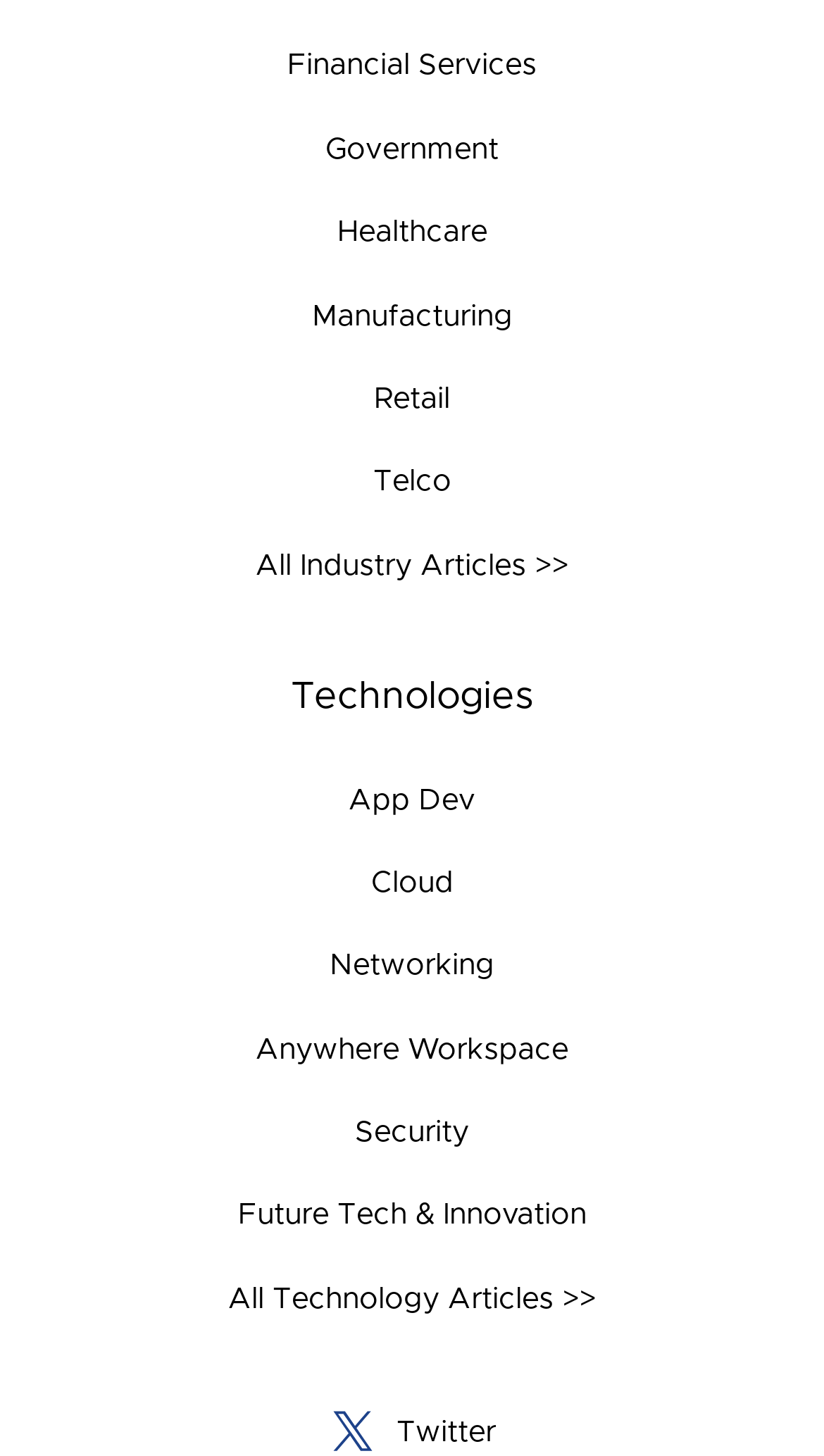Locate the coordinates of the bounding box for the clickable region that fulfills this instruction: "View Future Tech & Innovation Archive".

[0.288, 0.825, 0.712, 0.845]